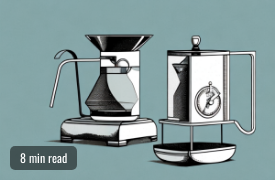Provide a short answer to the following question with just one word or phrase: What is the estimated reading time of the article?

8 minutes